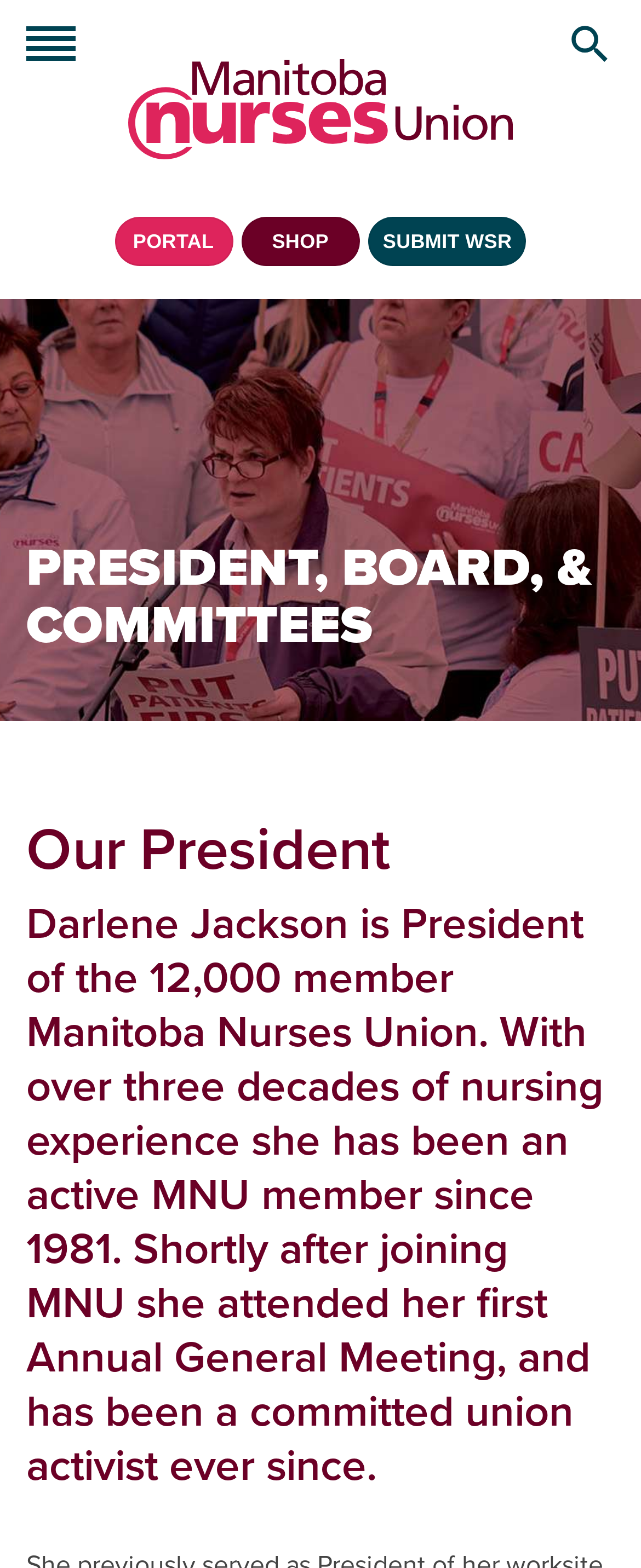What is the name of the link at the top left corner of the page?
Refer to the image and provide a thorough answer to the question.

I found the answer by looking at the link with the bounding box coordinates [0.2, 0.038, 0.8, 0.102], which is located at the top left corner of the page.